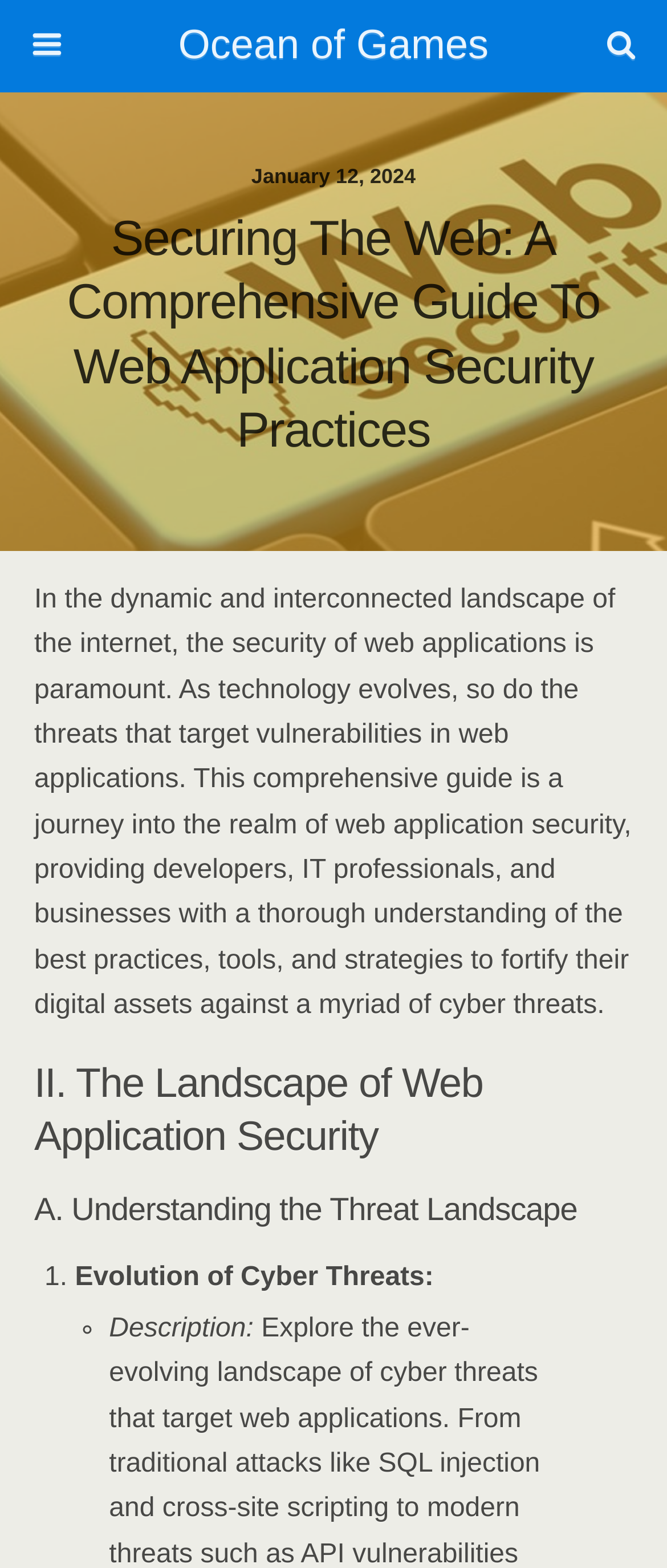Using the format (top-left x, top-left y, bottom-right x, bottom-right y), and given the element description, identify the bounding box coordinates within the screenshot: name="submit" value="Search"

[0.767, 0.064, 0.947, 0.091]